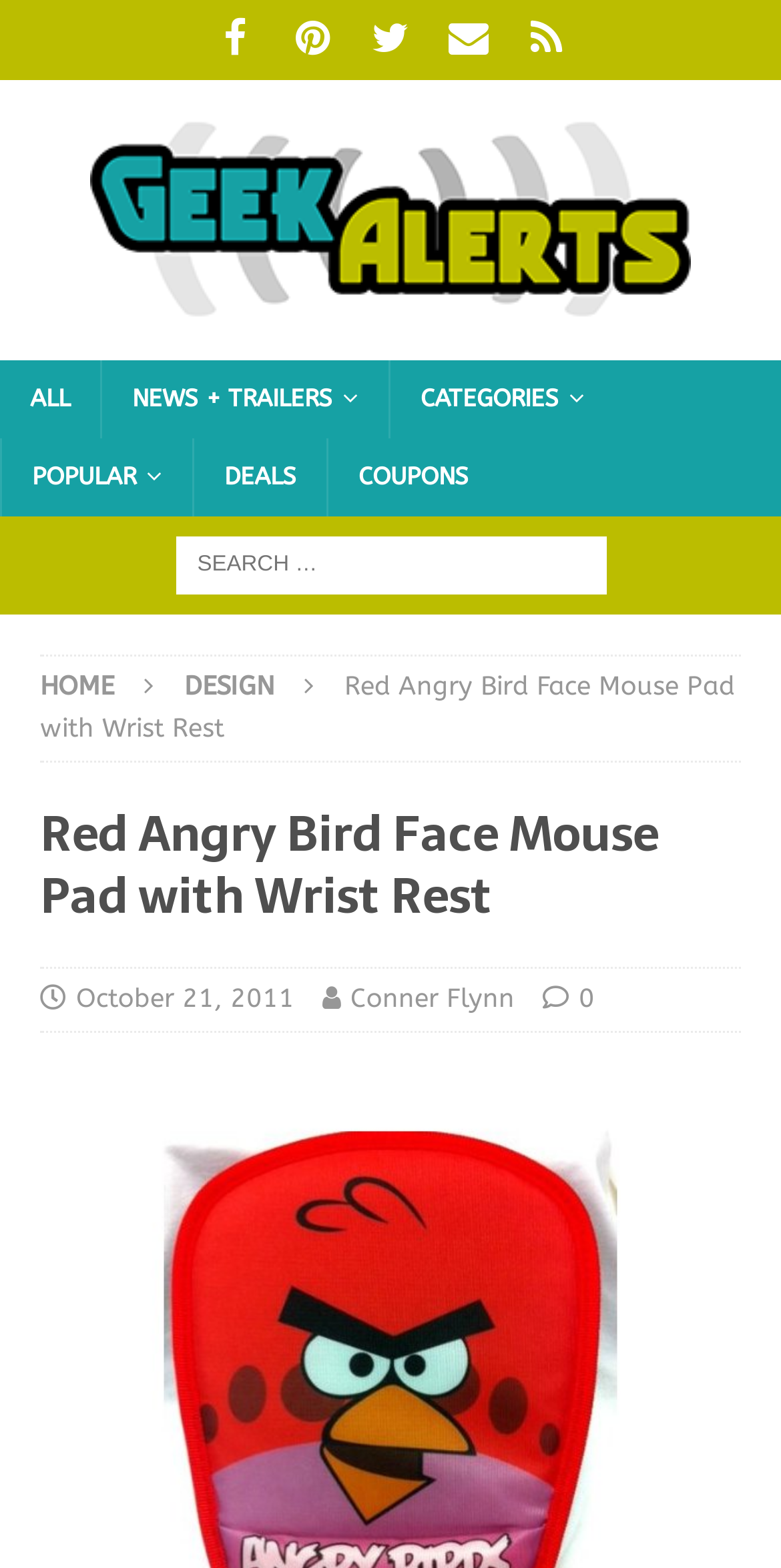Can you specify the bounding box coordinates of the area that needs to be clicked to fulfill the following instruction: "read SlickPic Photography Challenge: Architecture"?

None